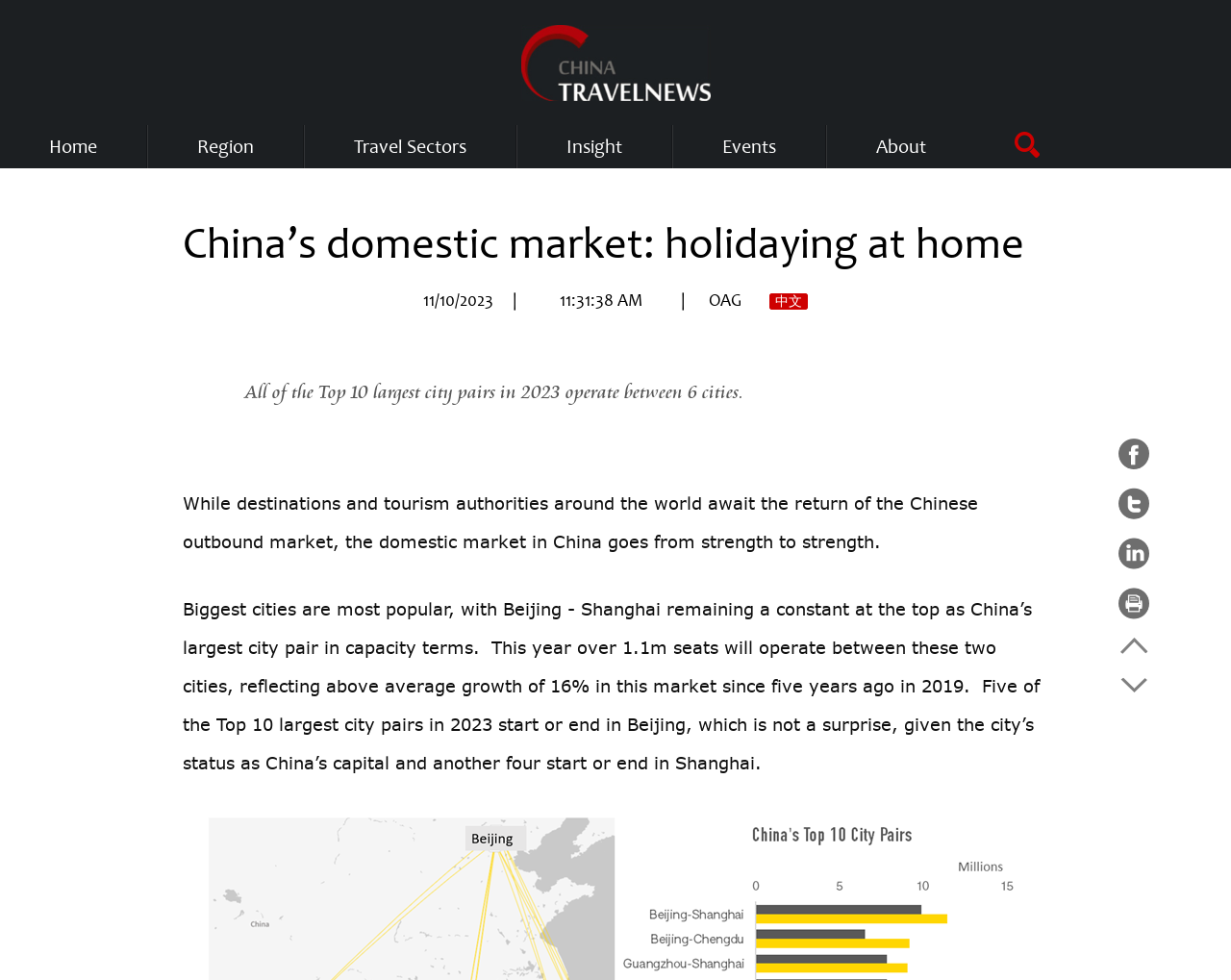What is the growth rate of the Beijing - Shanghai market since 2019?
Give a detailed response to the question by analyzing the screenshot.

The growth rate of the Beijing - Shanghai market since 2019 can be found in the StaticText element with bounding box coordinates [0.148, 0.61, 0.845, 0.789] and OCR text '...reflecting above average growth of 16% in this market since five years ago in 2019'.